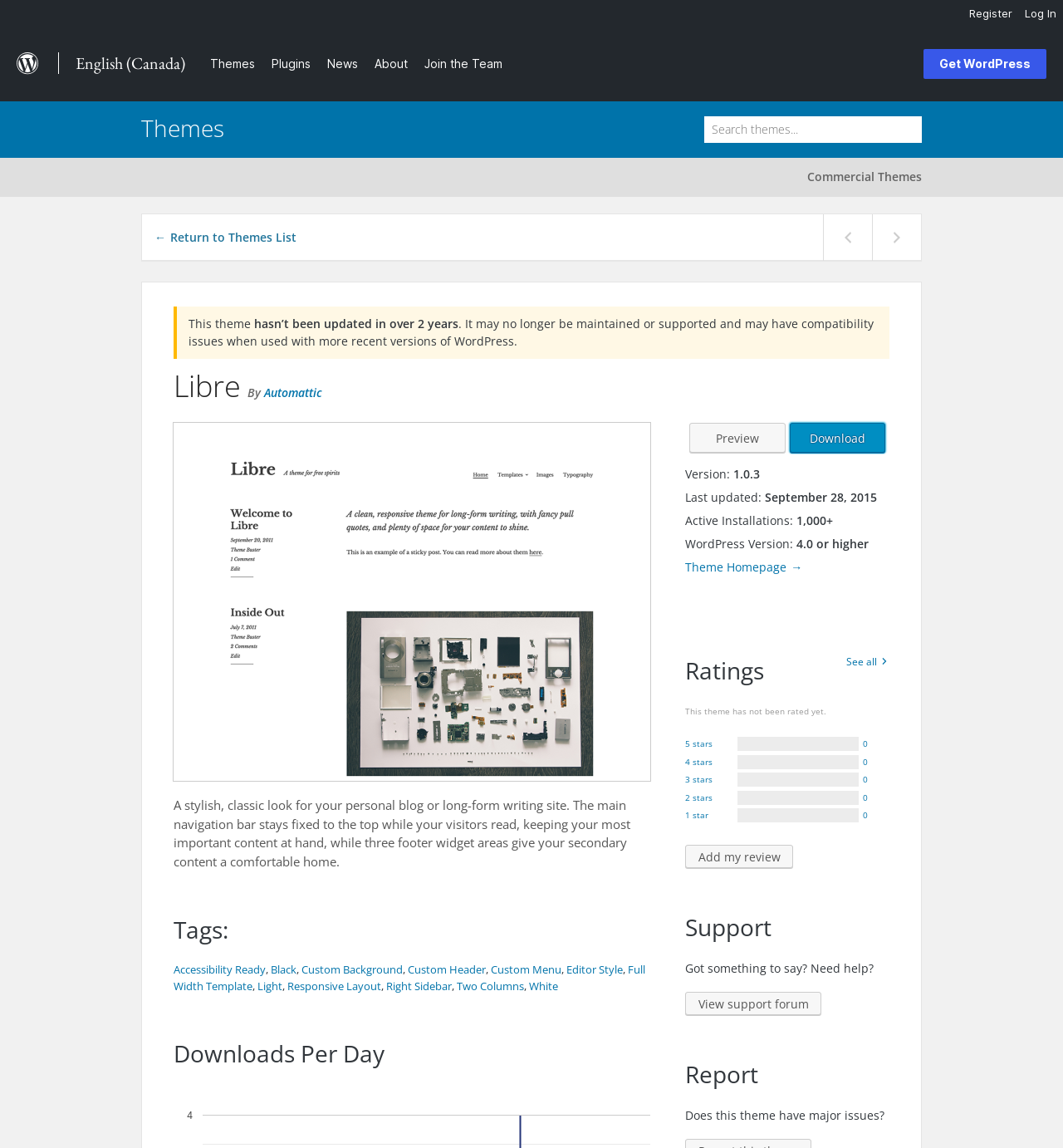Predict the bounding box of the UI element that fits this description: "parent_node: Search Themes placeholder="Search themes..."".

[0.663, 0.101, 0.867, 0.125]